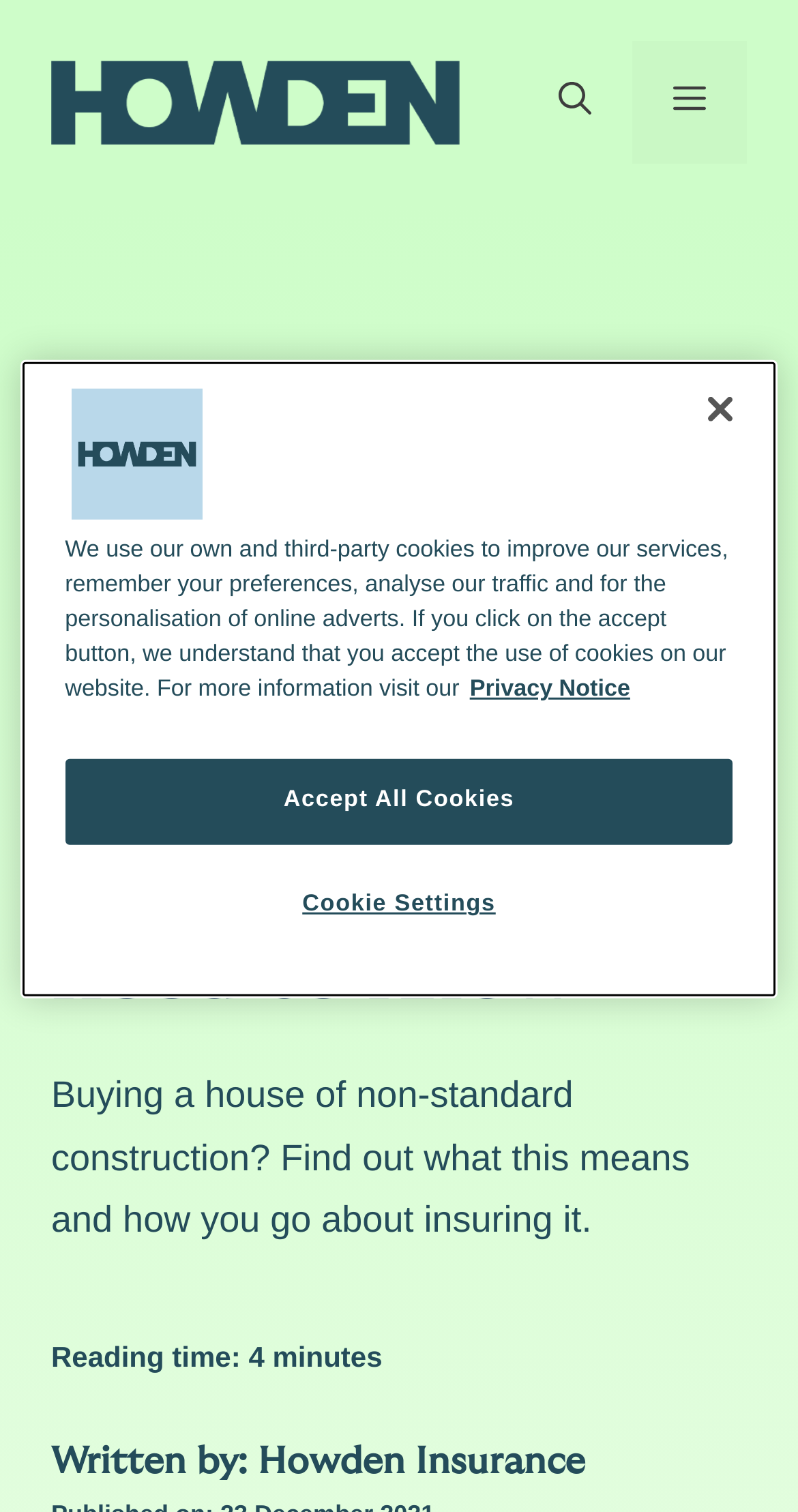Locate the bounding box coordinates of the clickable area to execute the instruction: "Click the Howden Insurance logo". Provide the coordinates as four float numbers between 0 and 1, represented as [left, top, right, bottom].

[0.064, 0.039, 0.577, 0.097]